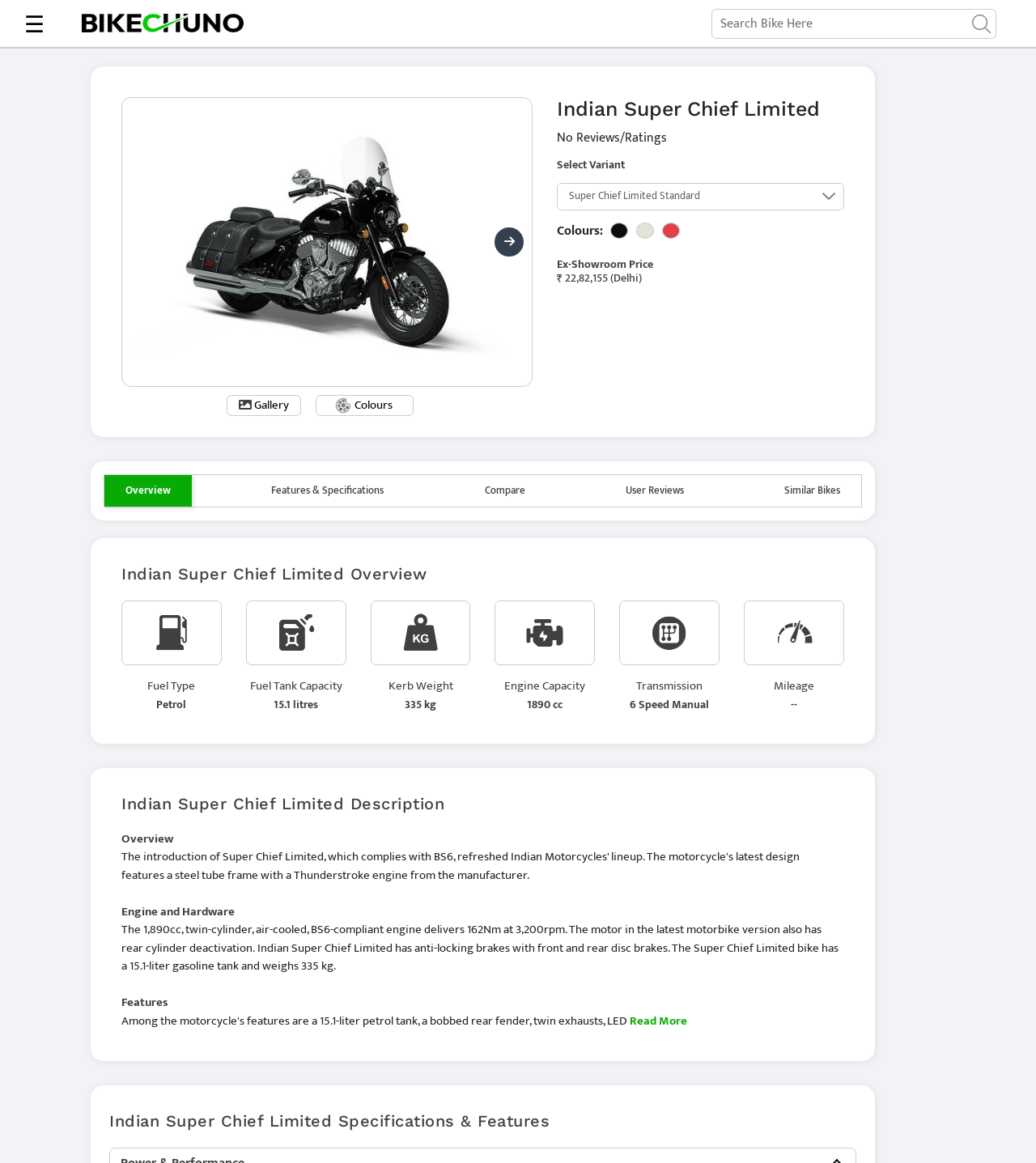Please determine the bounding box coordinates for the element that should be clicked to follow these instructions: "Search for a bike".

[0.688, 0.008, 0.961, 0.033]